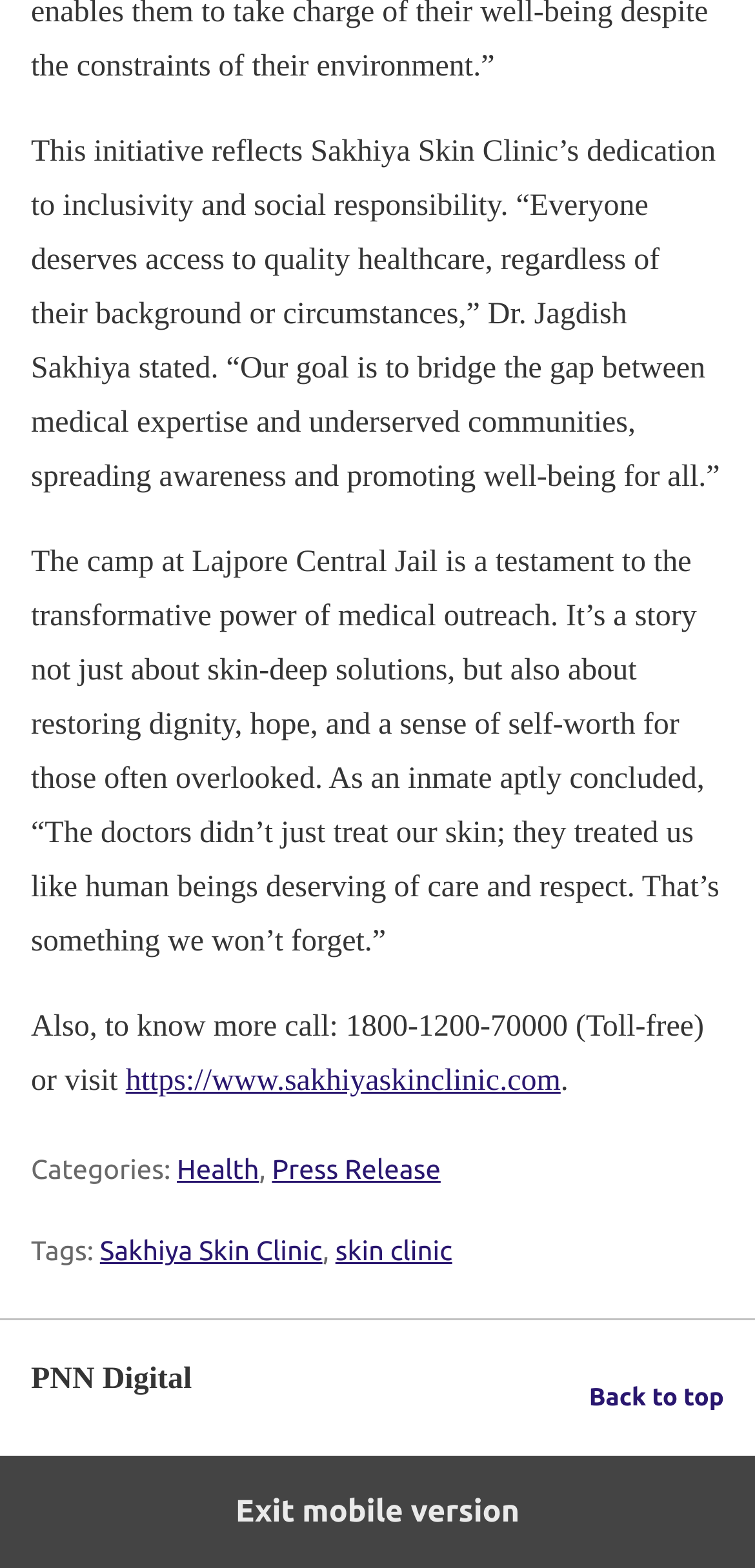Given the webpage screenshot and the description, determine the bounding box coordinates (top-left x, top-left y, bottom-right x, bottom-right y) that define the location of the UI element matching this description: Health

[0.234, 0.736, 0.343, 0.756]